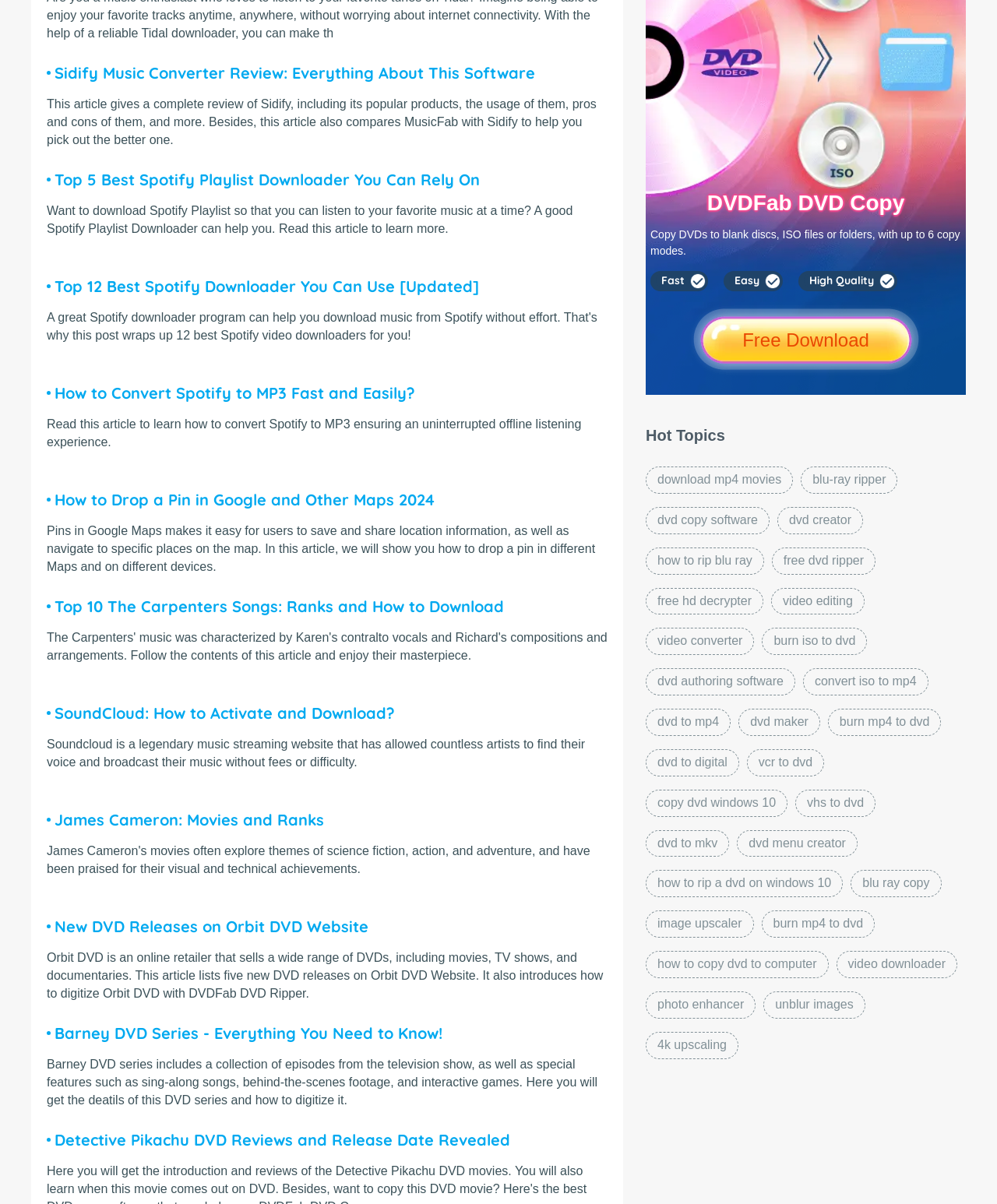Provide the bounding box coordinates of the HTML element described by the text: "Wix.com".

None